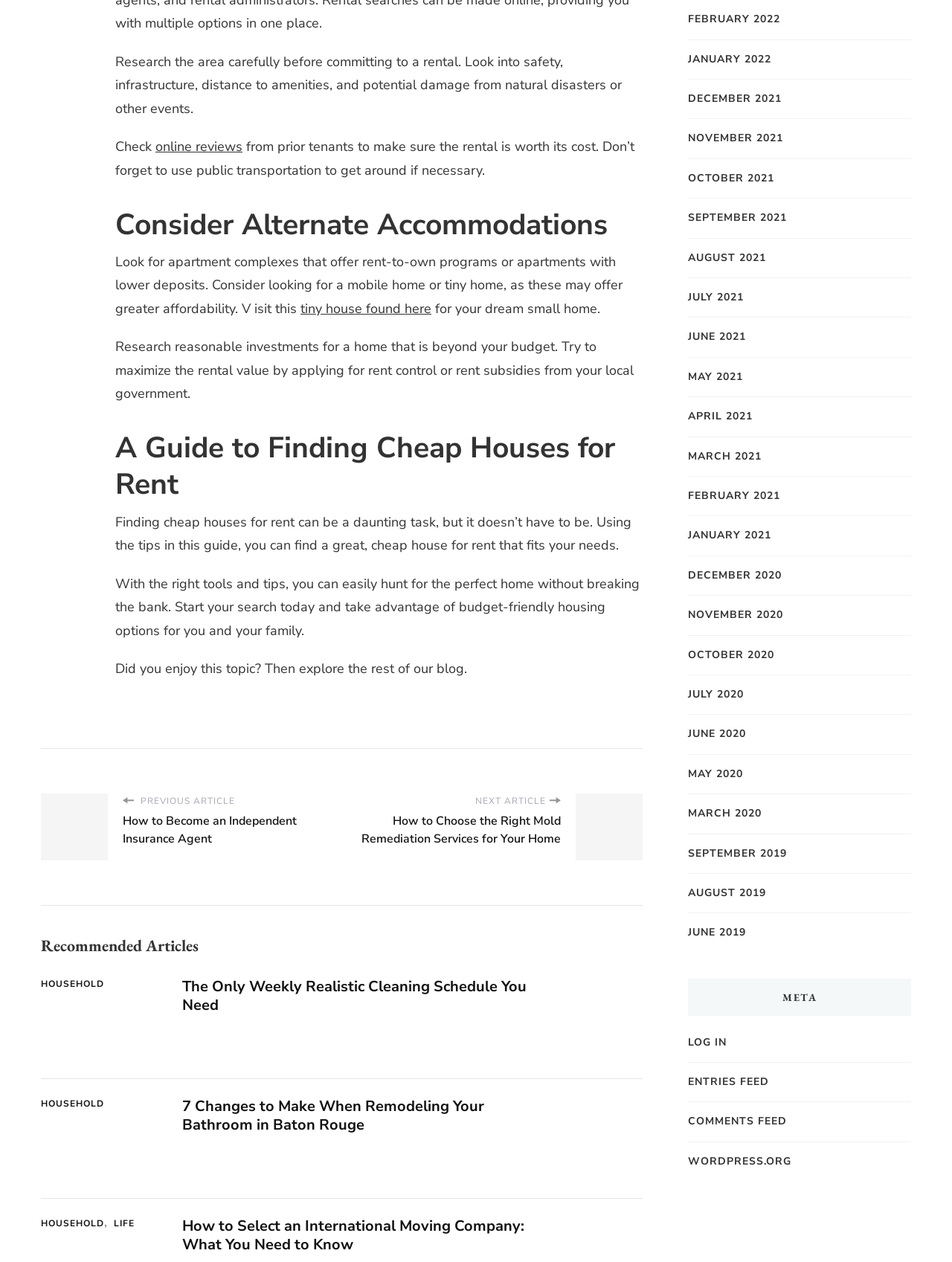Determine the bounding box coordinates of the area to click in order to meet this instruction: "Select an international moving company".

[0.168, 0.965, 0.566, 0.994]